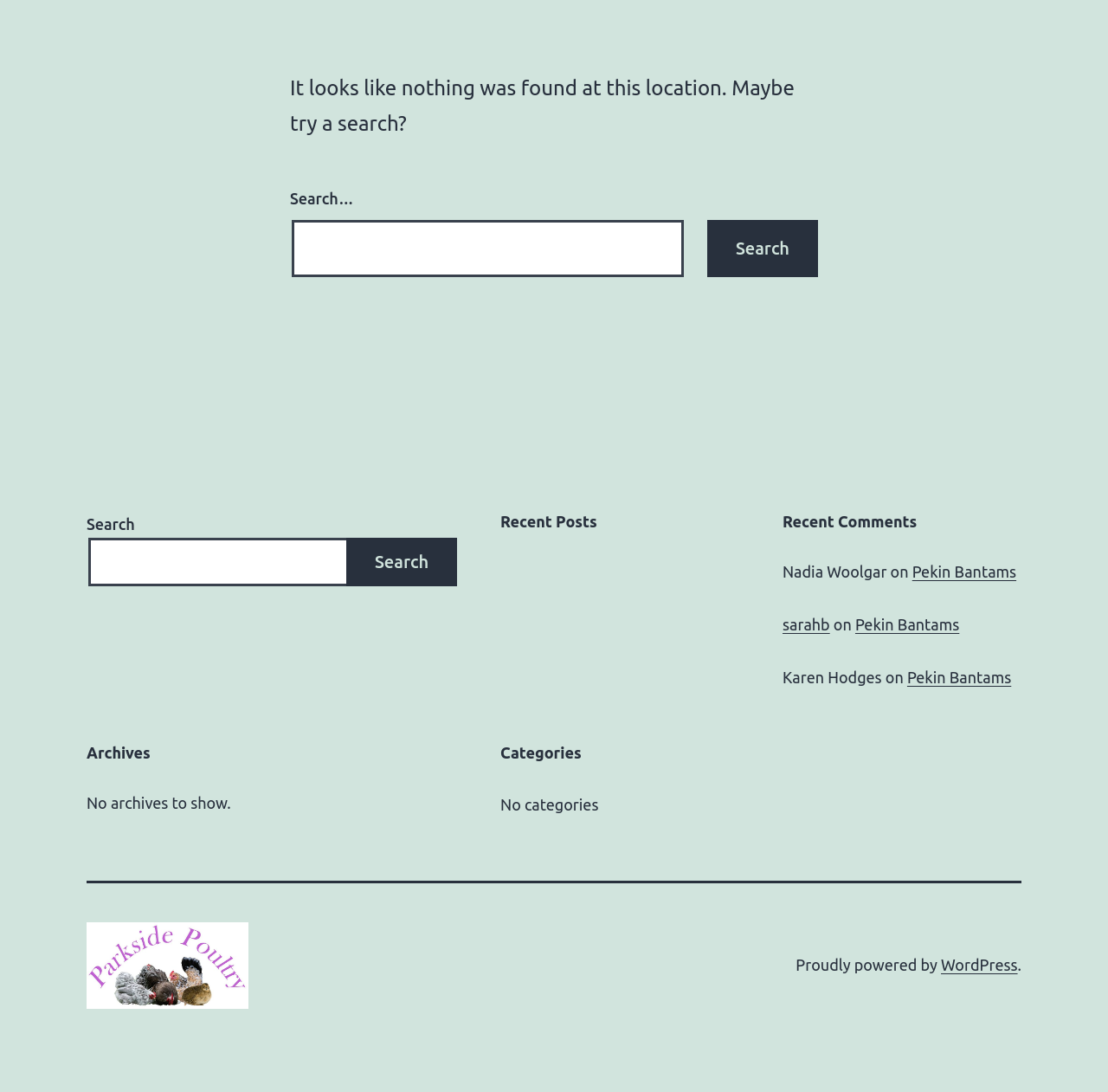Give the bounding box coordinates for this UI element: "Pekin Bantams". The coordinates should be four float numbers between 0 and 1, arranged as [left, top, right, bottom].

[0.772, 0.564, 0.866, 0.58]